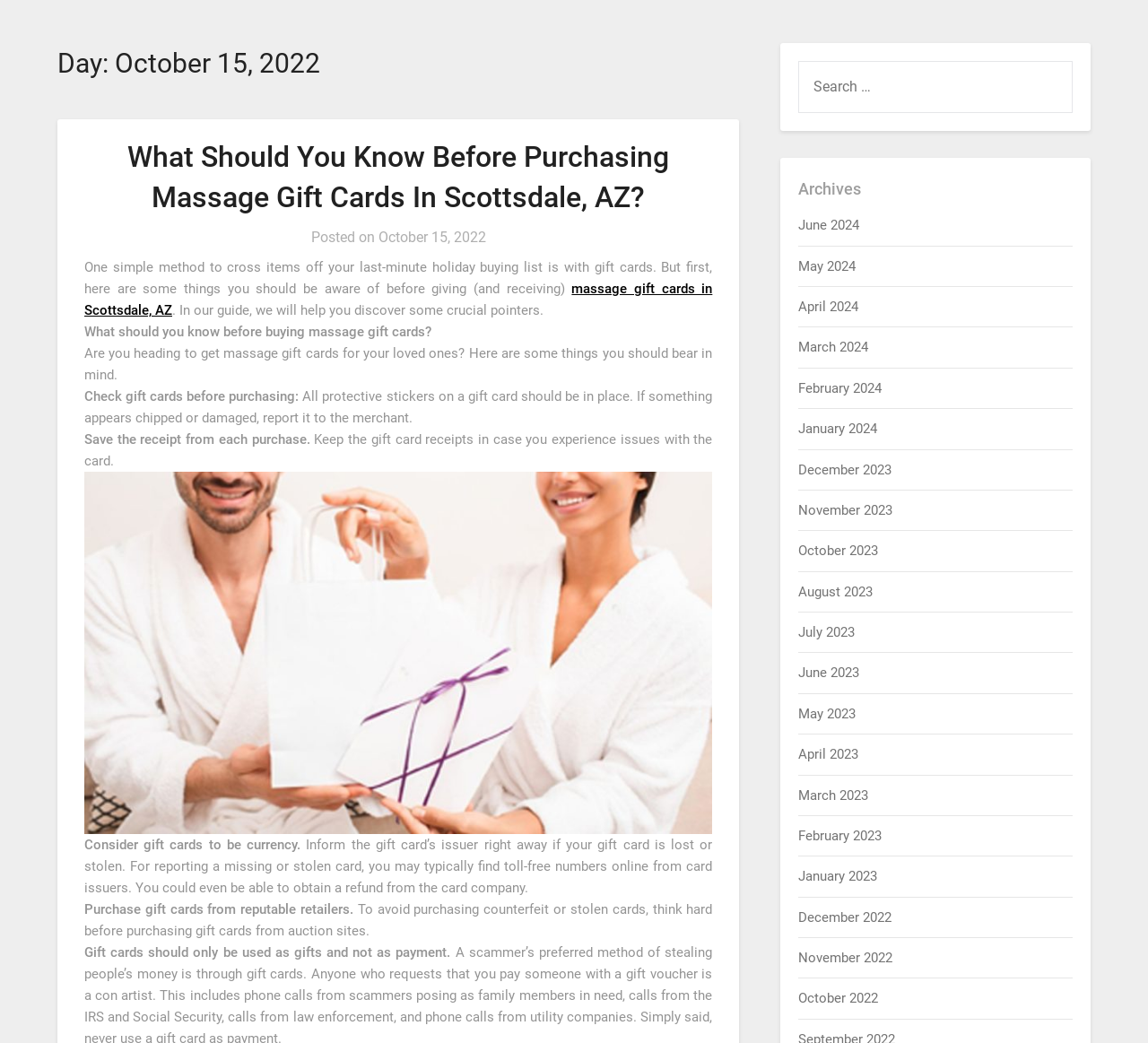Respond to the following query with just one word or a short phrase: 
What should you do if your gift card is lost or stolen?

Inform the issuer immediately